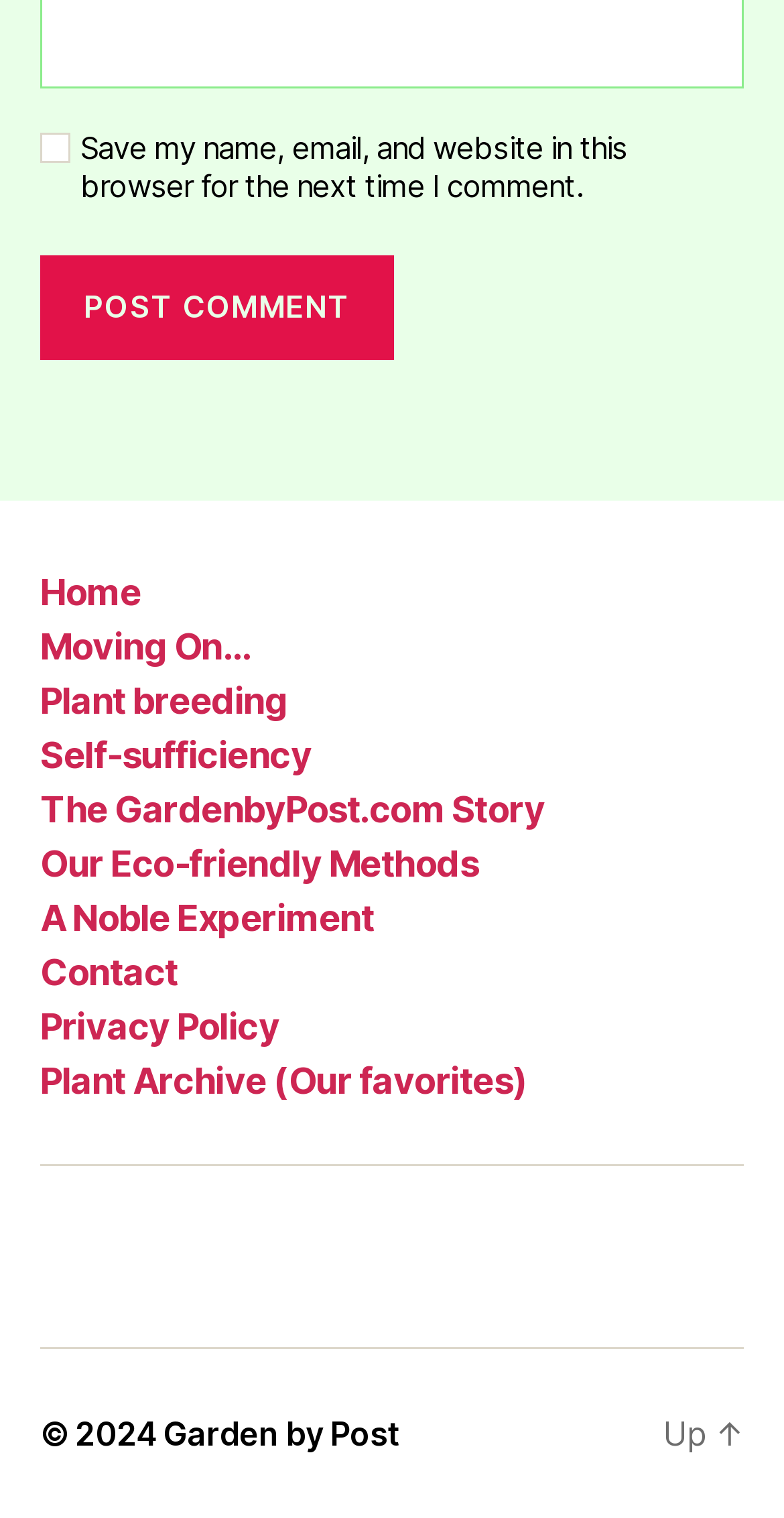Please provide a comprehensive response to the question based on the details in the image: How many links are in the footer?

I counted the number of links in the footer section, which starts from 'Home' and ends at 'Plant Archive (Our favorites)'. There are 11 links in total.